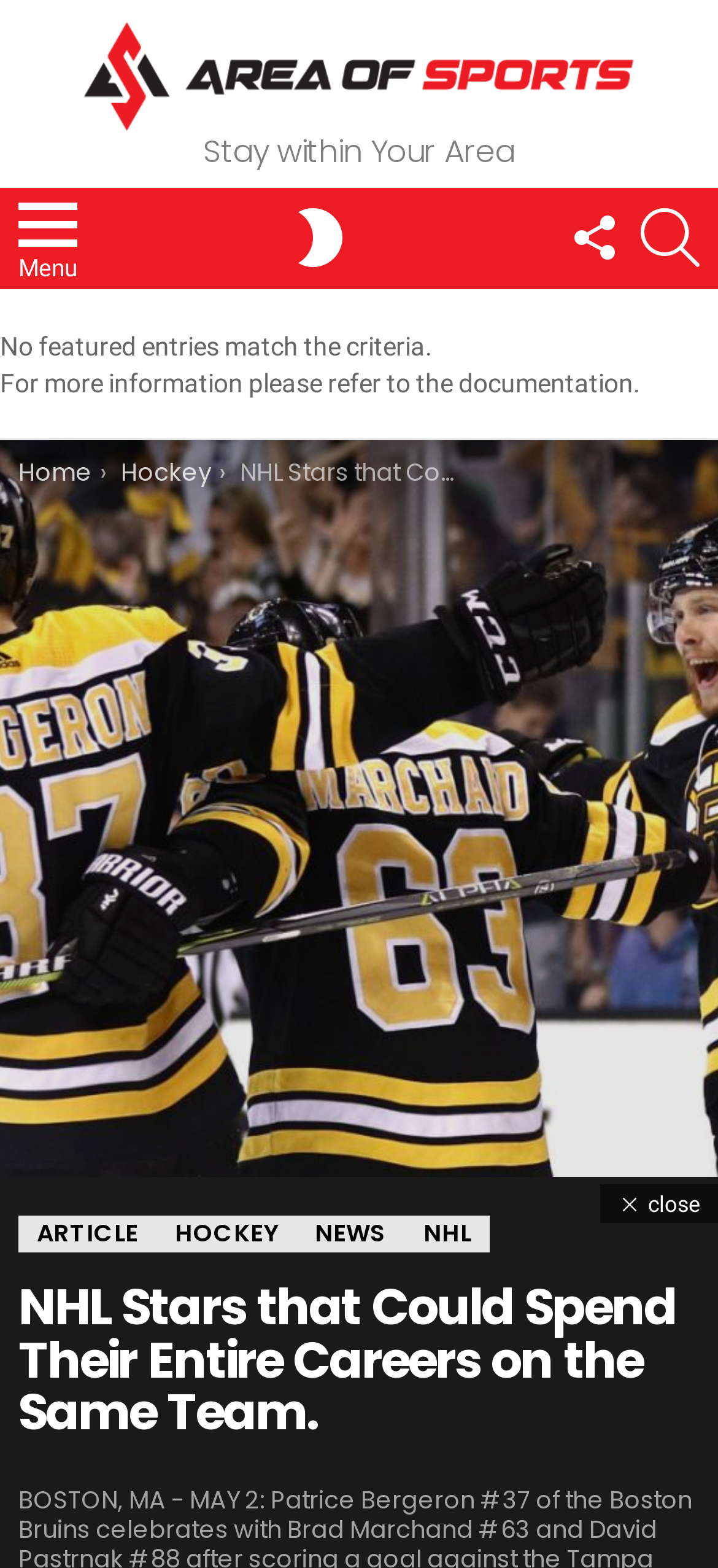Please identify the coordinates of the bounding box for the clickable region that will accomplish this instruction: "switch skin".

[0.405, 0.123, 0.487, 0.181]